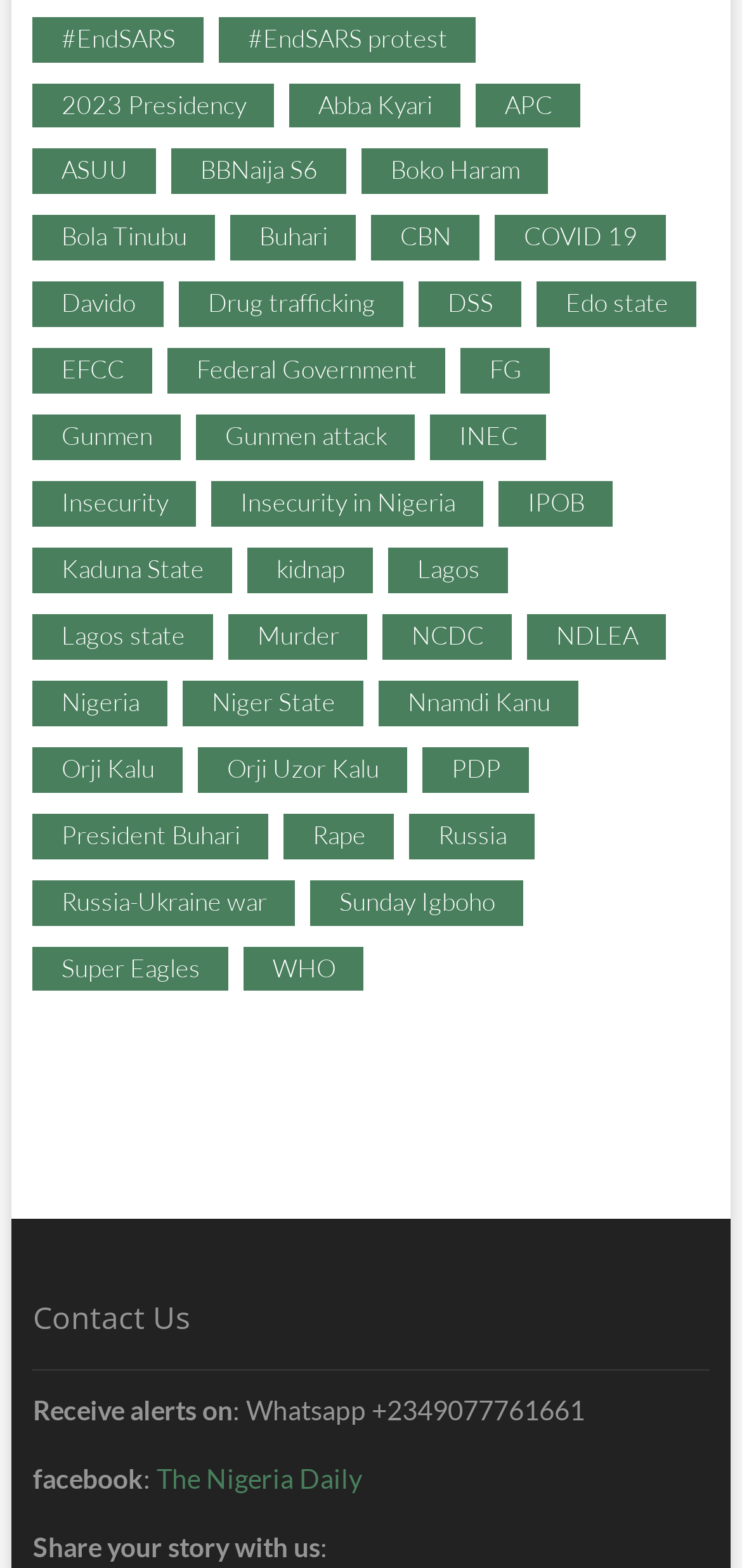Use the information in the screenshot to answer the question comprehensively: What is the topic with the fewest items?

I determined the topic with the fewest items by scanning the list of links on the webpage and finding the one with the lowest number of items in parentheses, which is 'Super Eagles (35 items)'.